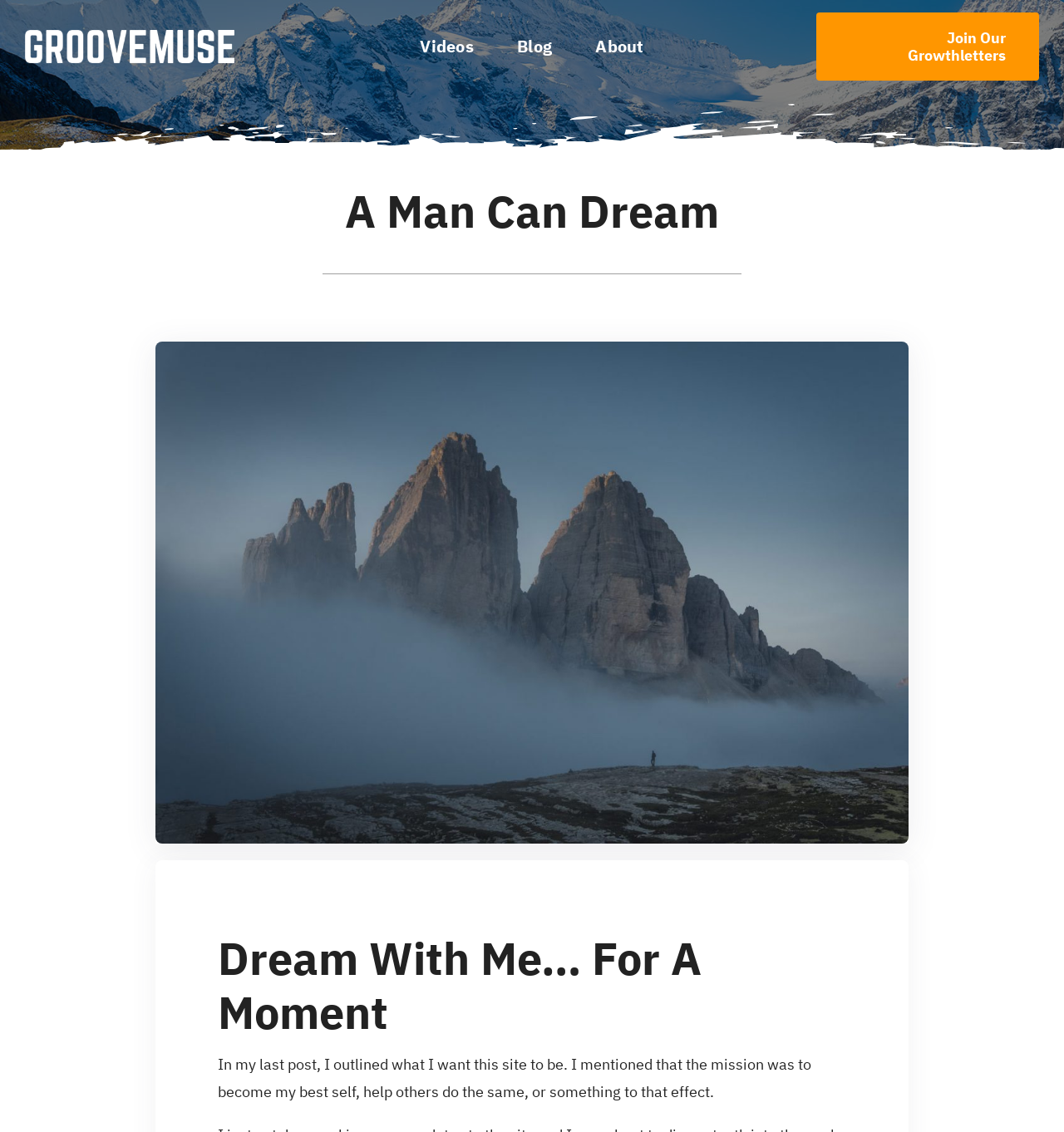Please provide a one-word or short phrase answer to the question:
What is the theme of the website?

Personal growth